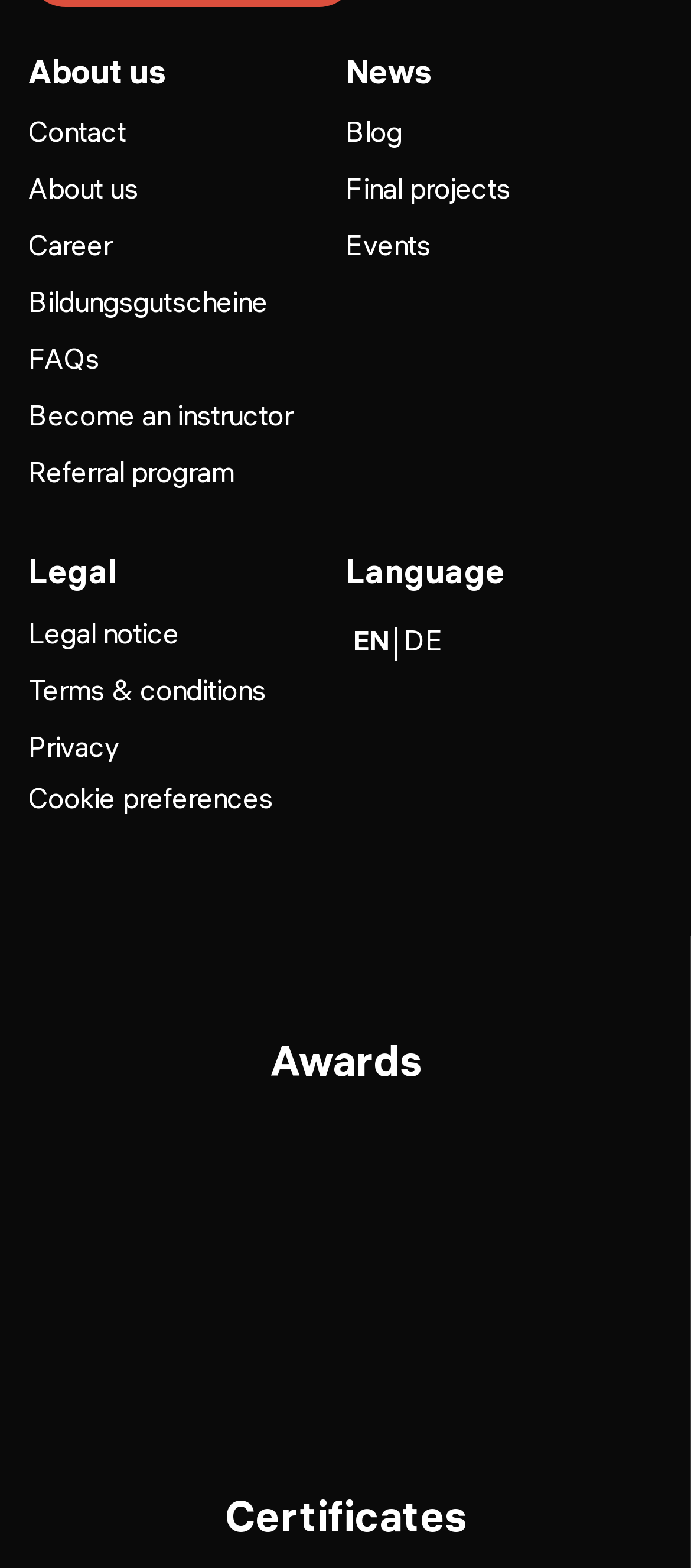Please locate the bounding box coordinates of the element that needs to be clicked to achieve the following instruction: "View Awards". The coordinates should be four float numbers between 0 and 1, i.e., [left, top, right, bottom].

[0.041, 0.66, 0.959, 0.692]